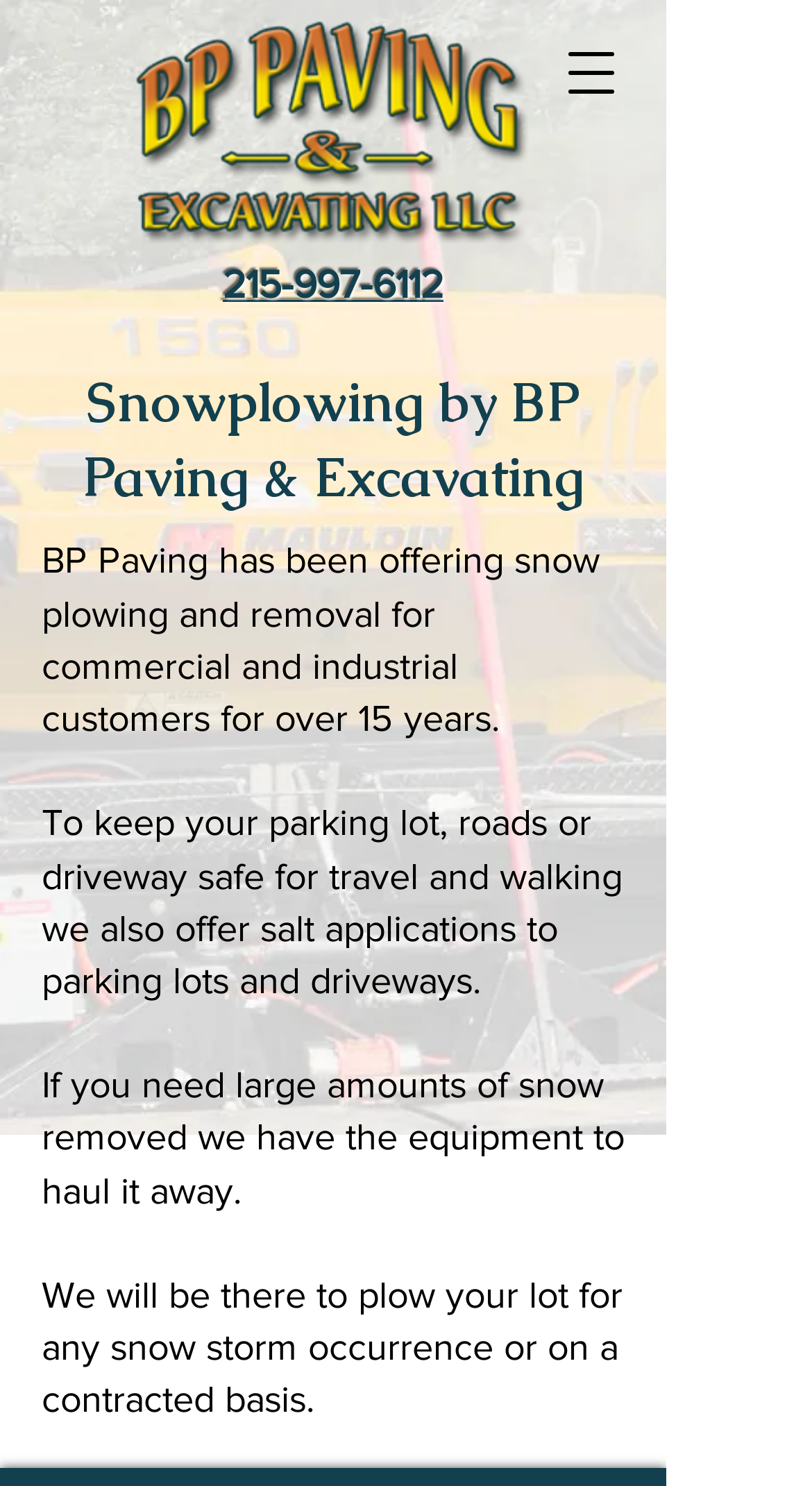Please respond to the question with a concise word or phrase:
What is the company name?

BP Paving